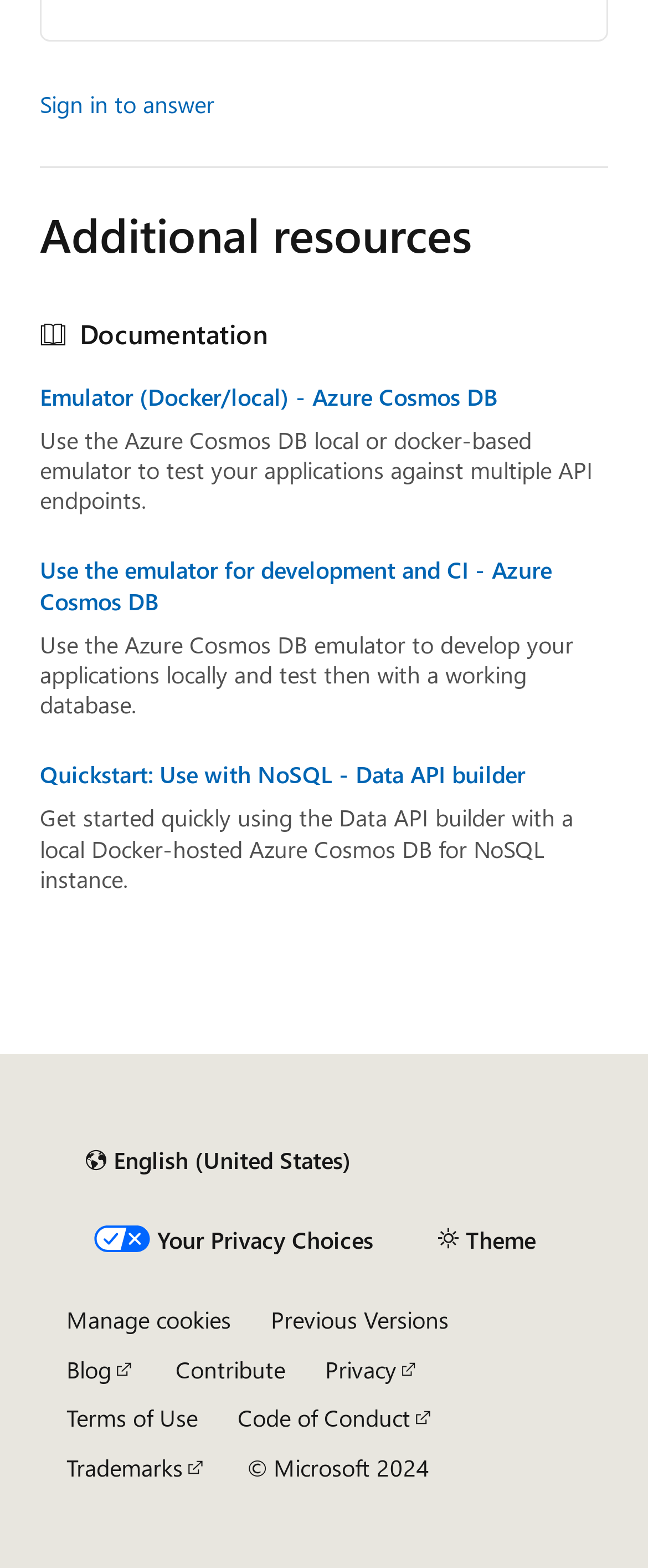What is the copyright year of Microsoft?
Ensure your answer is thorough and detailed.

I found the copyright information at the bottom of the page, which states '© Microsoft 2024'.